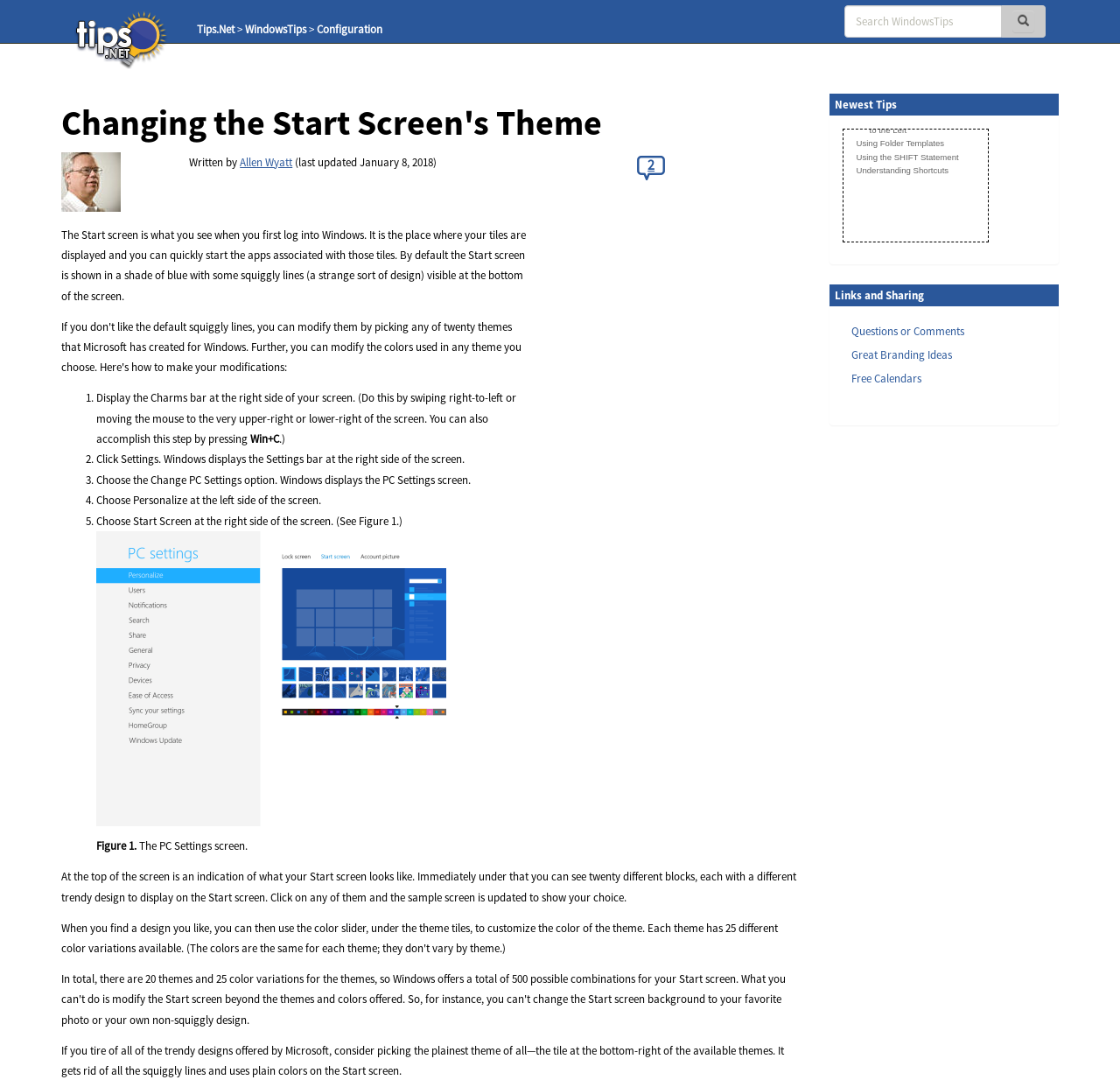Locate the coordinates of the bounding box for the clickable region that fulfills this instruction: "View the newest tip on Figuring Out Your IP Address".

[0.764, 0.016, 0.861, 0.025]